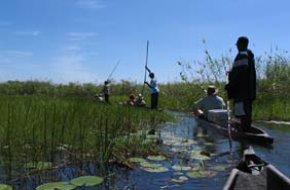Convey a rich and detailed description of the image.

The image captures a serene and picturesque scene at Guma Lagoon Camp, located in Etsha, Ngamiland, Botswana. It features several individuals navigating through lush, green waterways, surrounded by tall grasses and vibrant lily pads. The participants are seen using traditional dugout canoes, which are maneuvered with long poles, reflecting the rich cultural practices of the area. The clear blue sky overhead enhances the tranquil atmosphere, making it an ideal setting for fishing and exploring the natural beauty of the Okavango Delta region. Guma Lagoon Camp is renowned for its fishing opportunities, inviting visitors to engage in both spin and fly-fishing amidst an abundance of fish species in this stunning location.